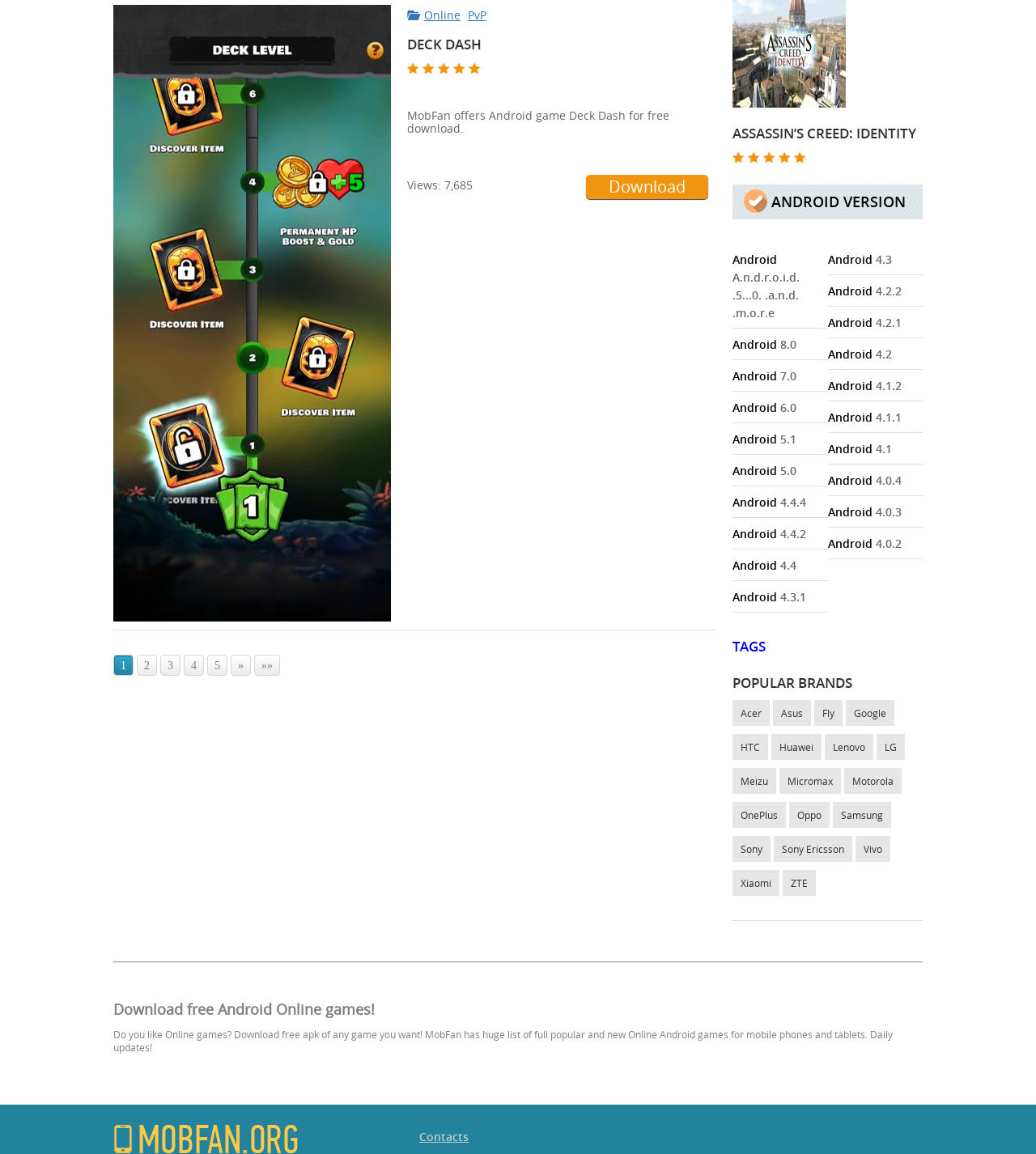Determine the bounding box for the HTML element described here: "title="1Win Twain Sport Betting Section"". The coordinates should be given as [left, top, right, bottom] with each number being a float between 0 and 1.

None